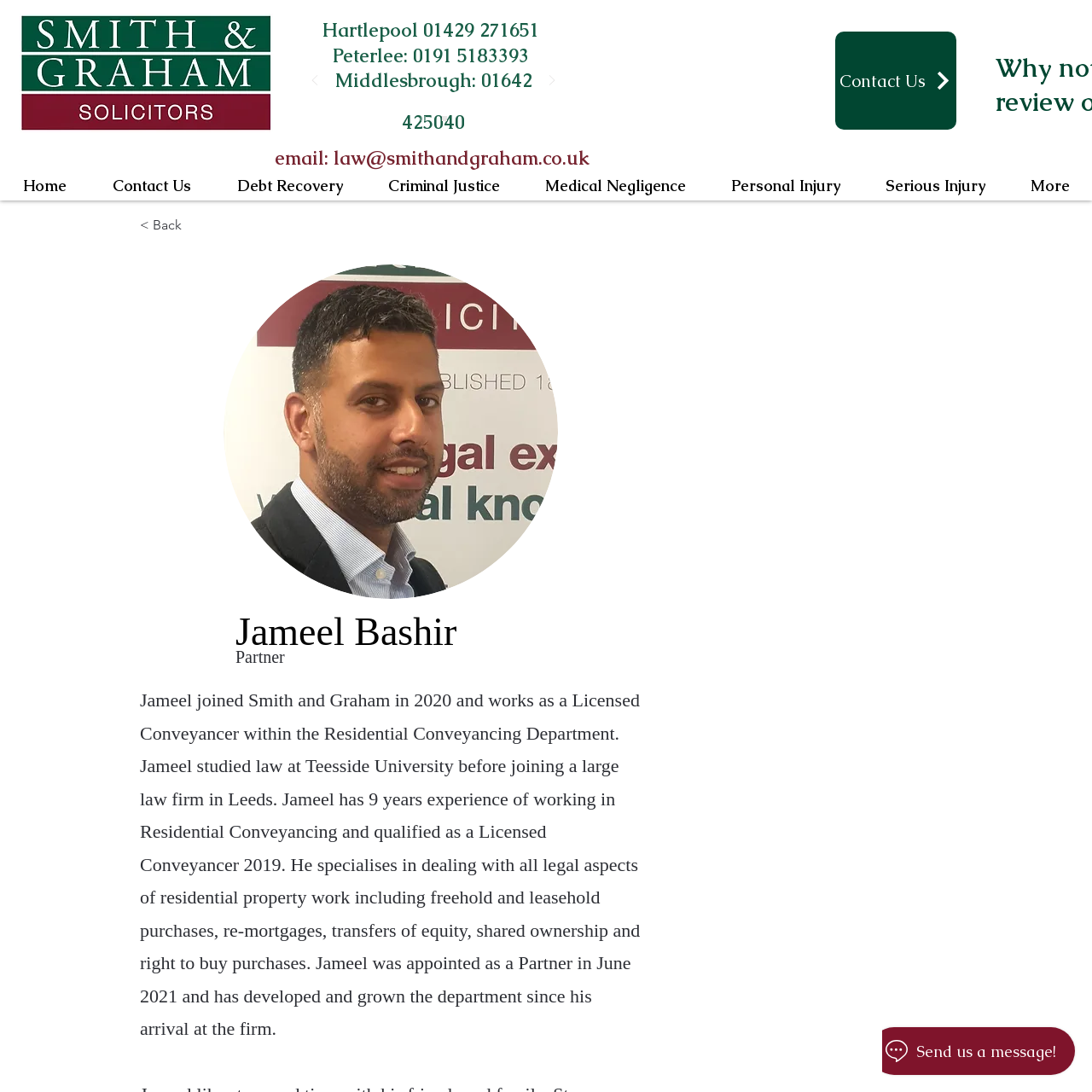Elaborate on the different components and information displayed on the webpage.

The webpage is about Jameel Bashir, a partner at Smith and Graham, a law firm. At the top left corner, there is a logo of Smith and Graham, which is an image of a solicitor's logo. Below the logo, there is a slideshow section that takes up about a quarter of the page's width. The slideshow has previous and next buttons, and it displays some text, including phone numbers and an email address.

To the right of the slideshow, there is a section that displays some links to different slides. Below this section, there is an iframe that takes up about a quarter of the page's width.

At the top right corner, there is a navigation menu with links to different pages, including "Home", "Contact Us", "Debt Recovery", and others. Below this menu, there is a link to "Contact Us" and a section that displays some information about Jameel Bashir, including his title, a photo, and a brief biography.

The biography section is the main content of the page, and it takes up most of the page's width. It describes Jameel's experience, qualifications, and areas of expertise in residential conveyancing. At the very bottom of the page, there is a Wix Chat iframe that takes up the entire width of the page.